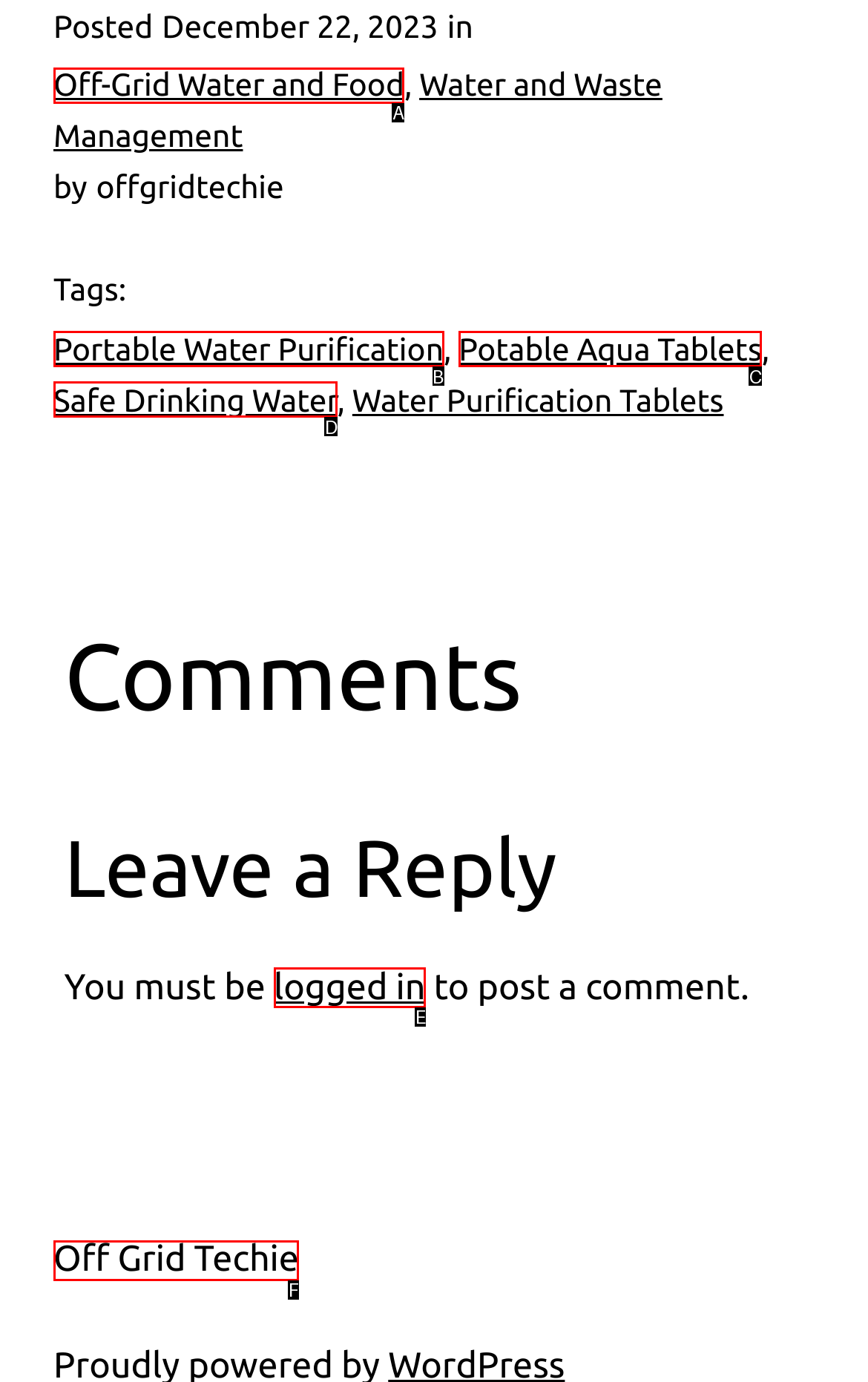Match the description: Off-Grid Water and Food to the appropriate HTML element. Respond with the letter of your selected option.

A